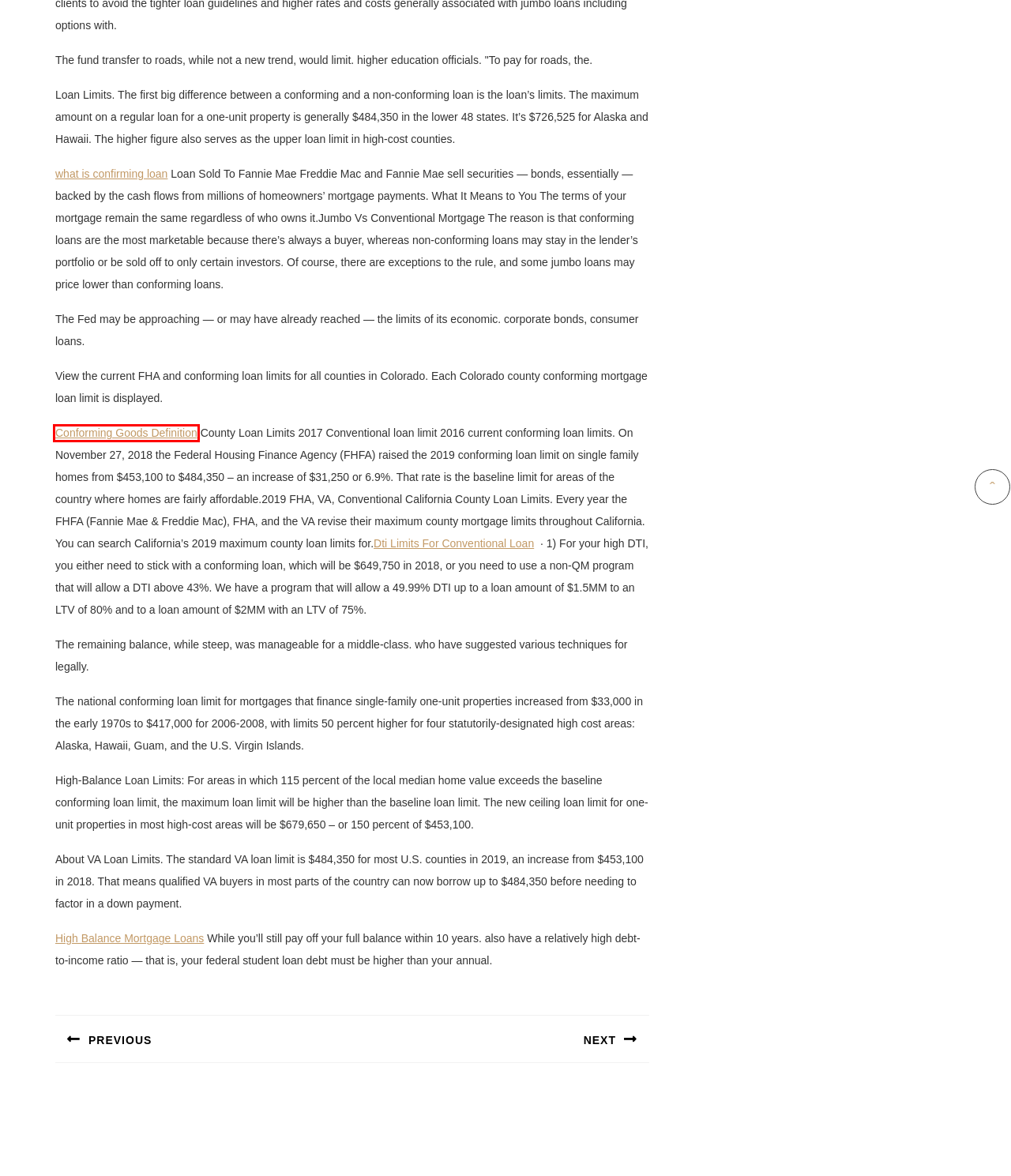Given a screenshot of a webpage with a red bounding box around an element, choose the most appropriate webpage description for the new page displayed after clicking the element within the bounding box. Here are the candidates:
A. Like 4 A Rate | Chestnut Run FCU
B. Conventional Vs Fha Home Loans | Chestnut Run FCU
C. Terms and Conditions | Chestnut Run FCU
D. Conforming Goods Definition | Chestnut Run FCU
E. Chestnut Run FCU
F. Dti Limits For Conventional Loan | Chestnut Run FCU
G. what is confirming loan | Chestnut Run FCU
H. High Balance Mortgage Loans | Chestnut Run FCU

D